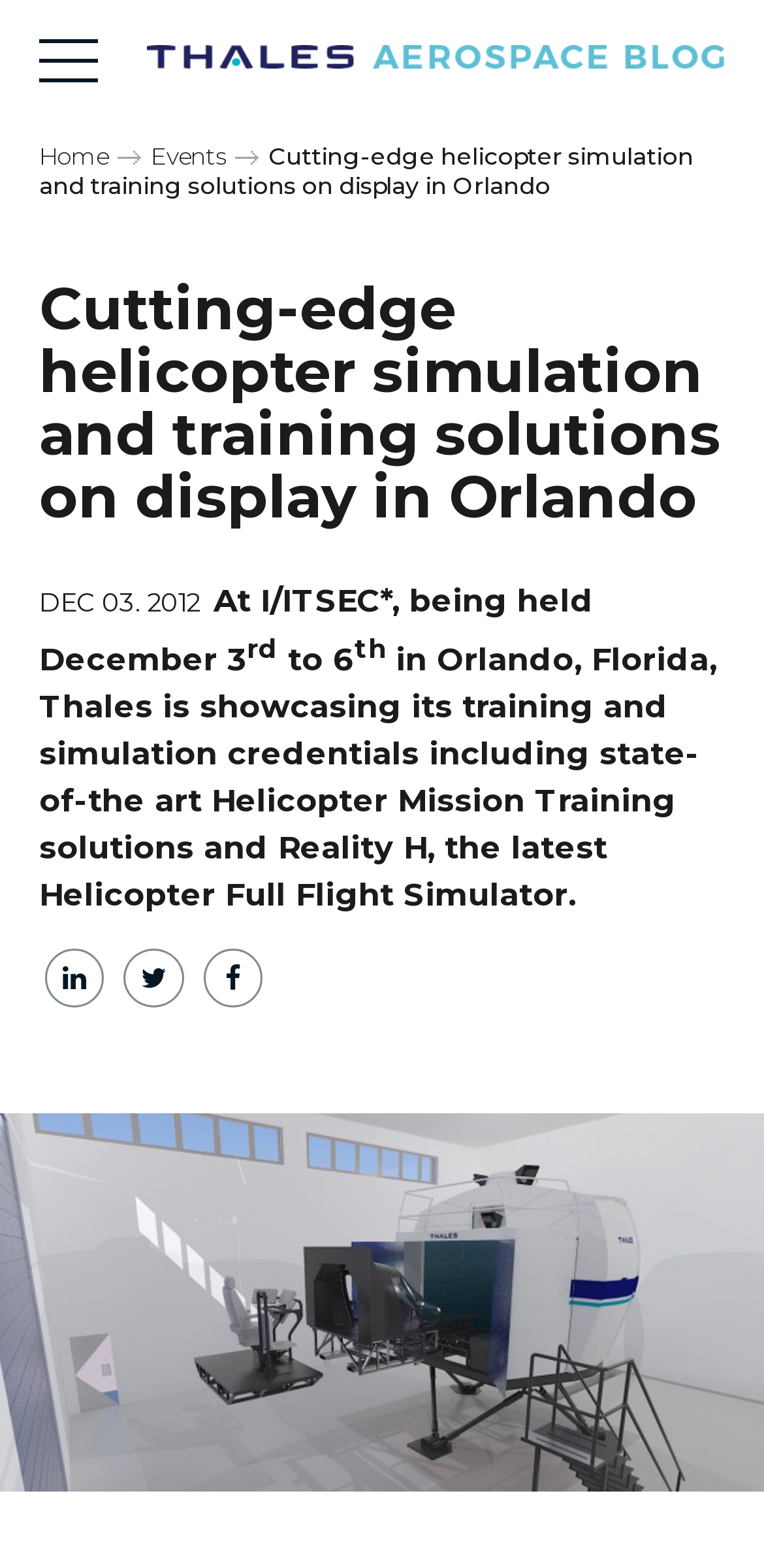What is the type of simulator being showcased by Thales?
Could you answer the question with a detailed and thorough explanation?

From the webpage, we can see that Thales is showcasing its training and simulation credentials, including Reality H, which is mentioned as the latest Helicopter Full Flight Simulator.